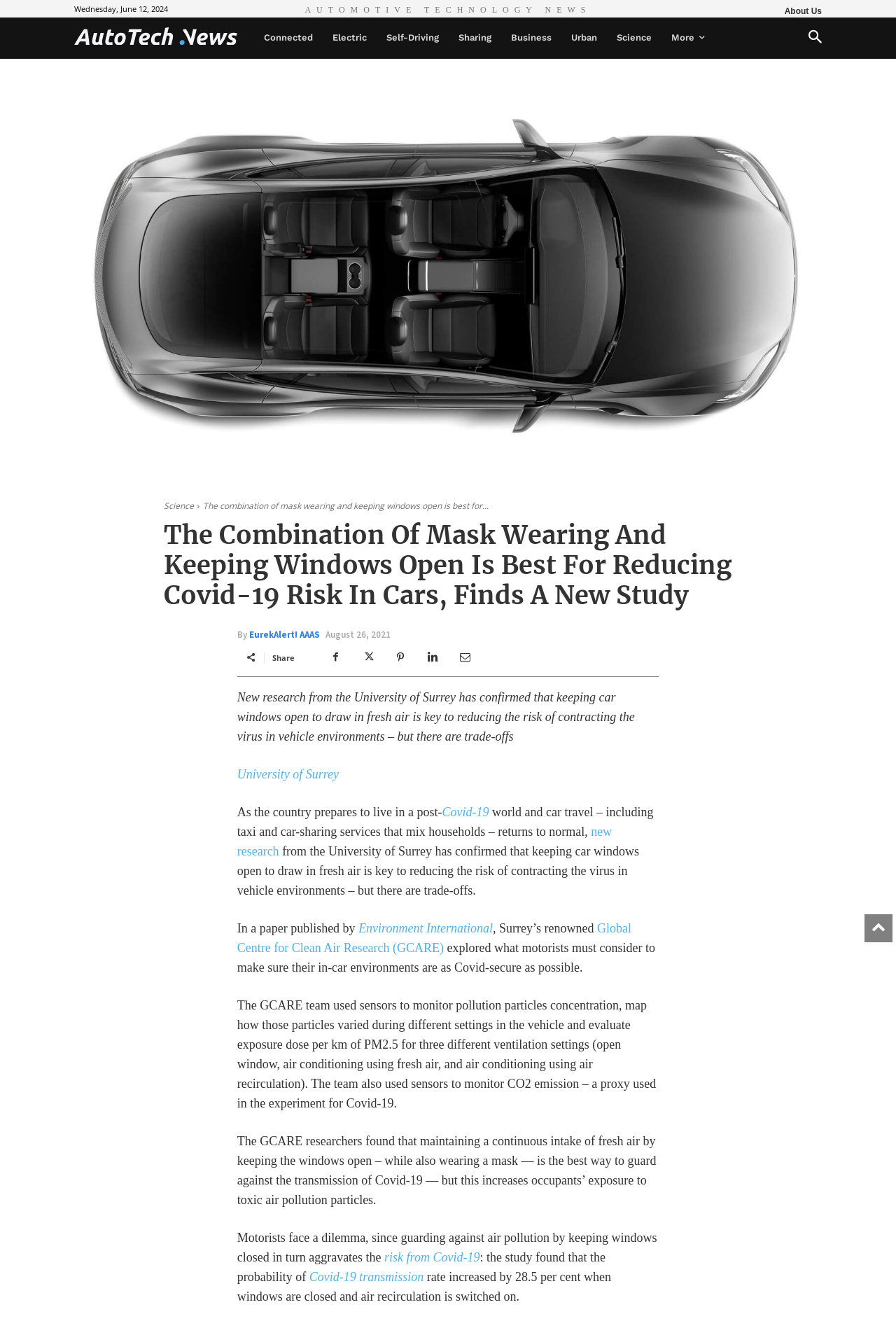Can you determine the bounding box coordinates of the area that needs to be clicked to fulfill the following instruction: "Read more about 'Connected'"?

[0.284, 0.013, 0.36, 0.044]